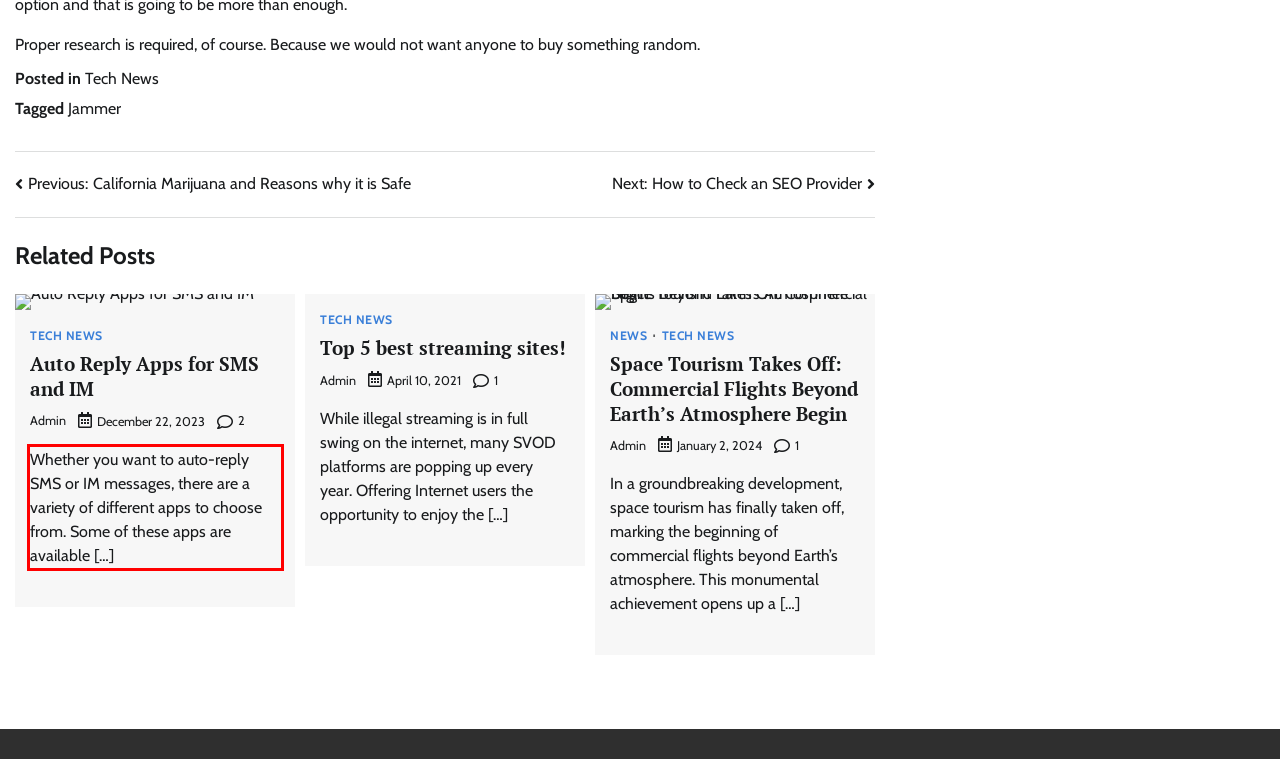Identify the red bounding box in the webpage screenshot and perform OCR to generate the text content enclosed.

Whether you want to auto-reply SMS or IM messages, there are a variety of different apps to choose from. Some of these apps are available […]